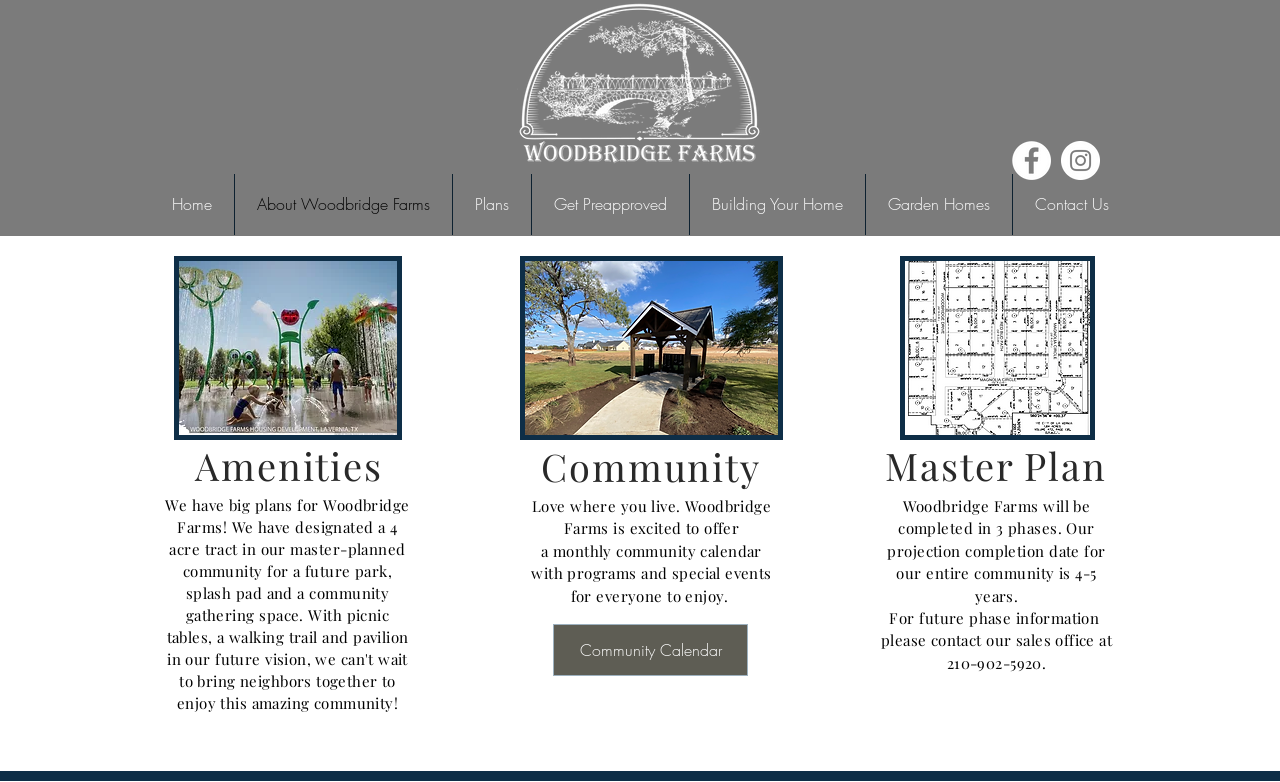Answer in one word or a short phrase: 
What is the contact information for the sales office?

210-902-5920